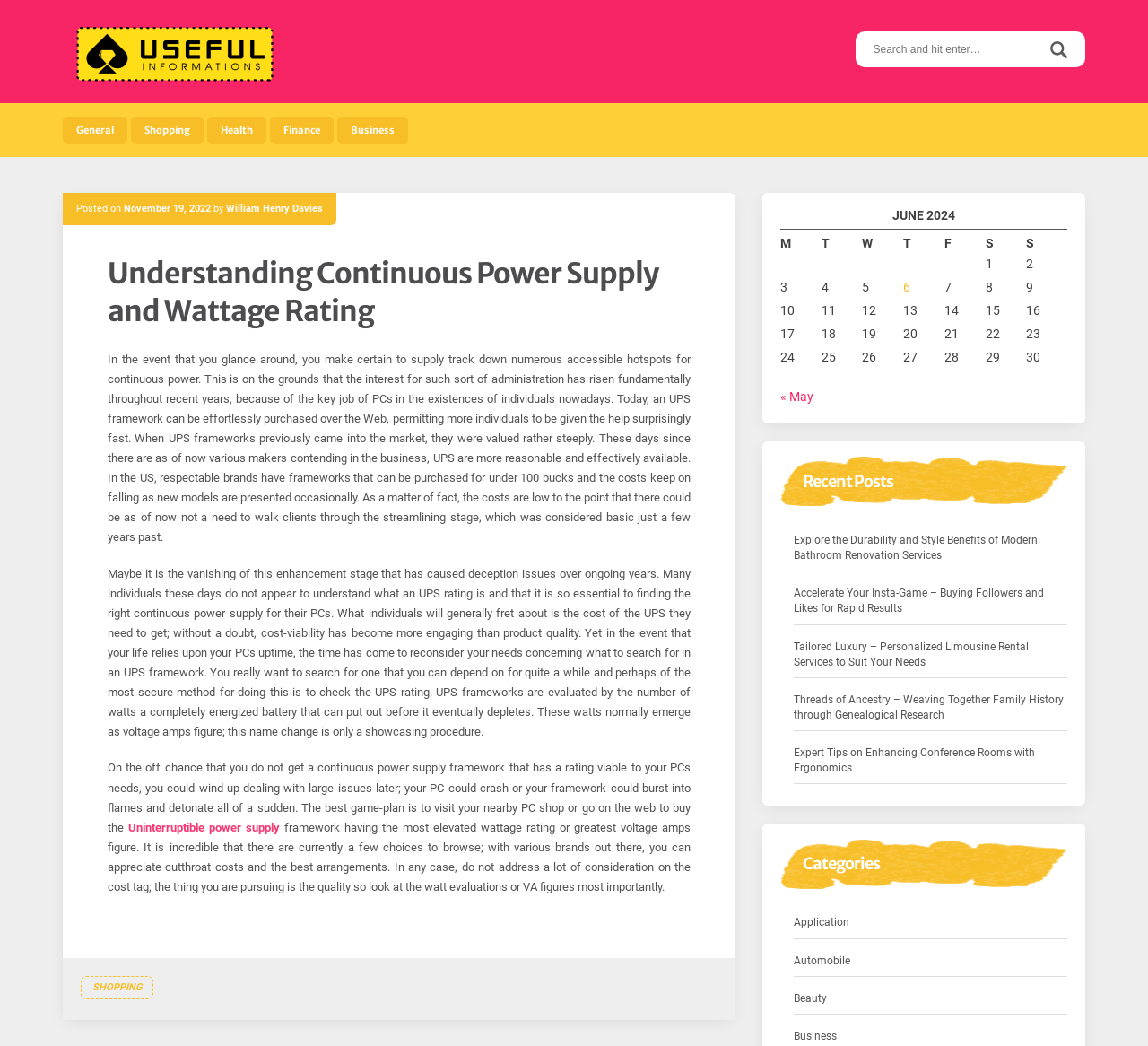What is the author of the article?
Craft a detailed and extensive response to the question.

The author of the article can be found by looking at the 'Posted on' section, which mentions the author's name as William Henry Davies.